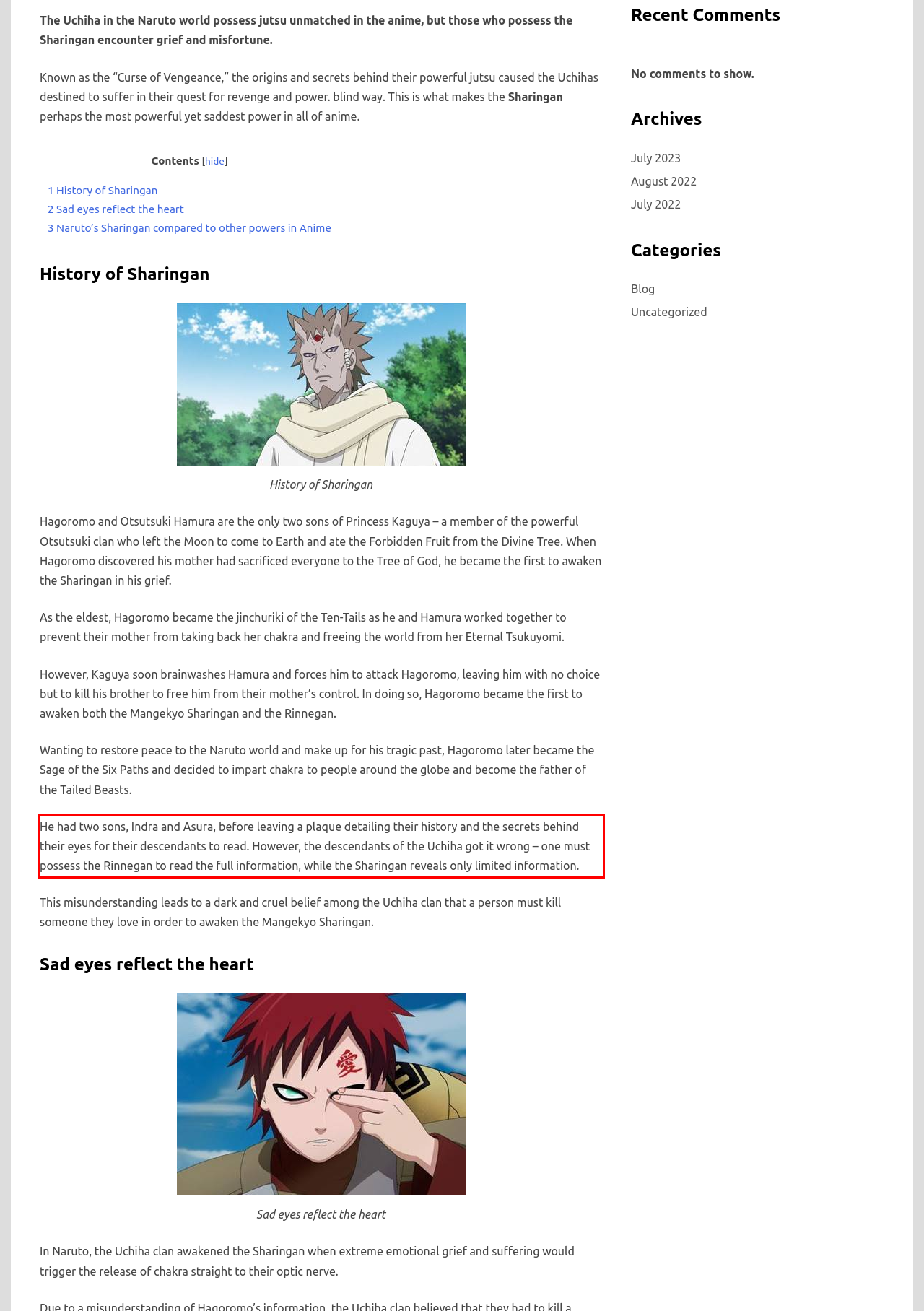You are provided with a screenshot of a webpage featuring a red rectangle bounding box. Extract the text content within this red bounding box using OCR.

He had two sons, Indra and Asura, before leaving a plaque detailing their history and the secrets behind their eyes for their descendants to read. However, the descendants of the Uchiha got it wrong – one must possess the Rinnegan to read the full information, while the Sharingan reveals only limited information.